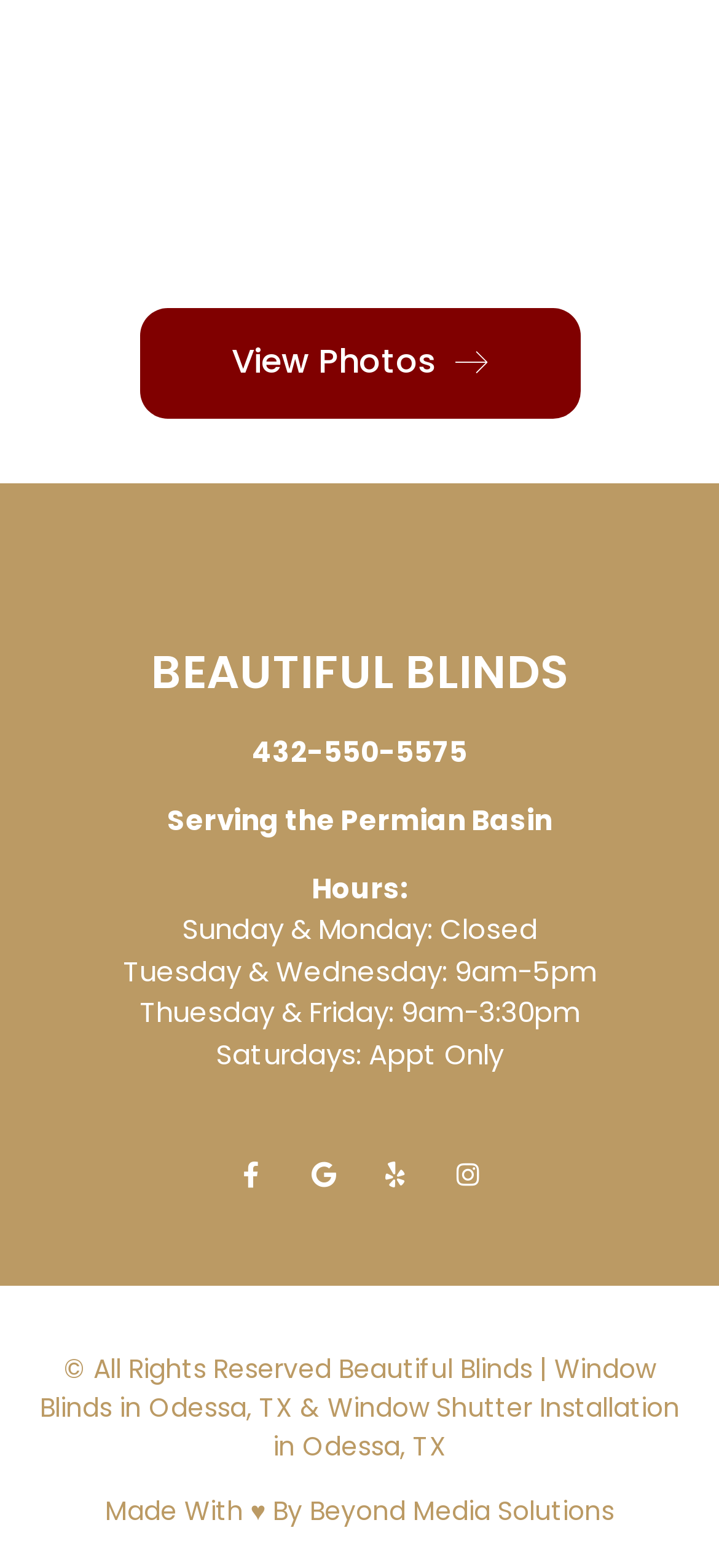What are the hours of operation on Tuesdays and Wednesdays?
Please provide a detailed and thorough answer to the question.

I found the hours of operation by looking at the StaticText elements that describe the hours. Specifically, I found the element that says 'Tuesday & Wednesday: 9am-5pm' which is located below the 'Hours:' label.